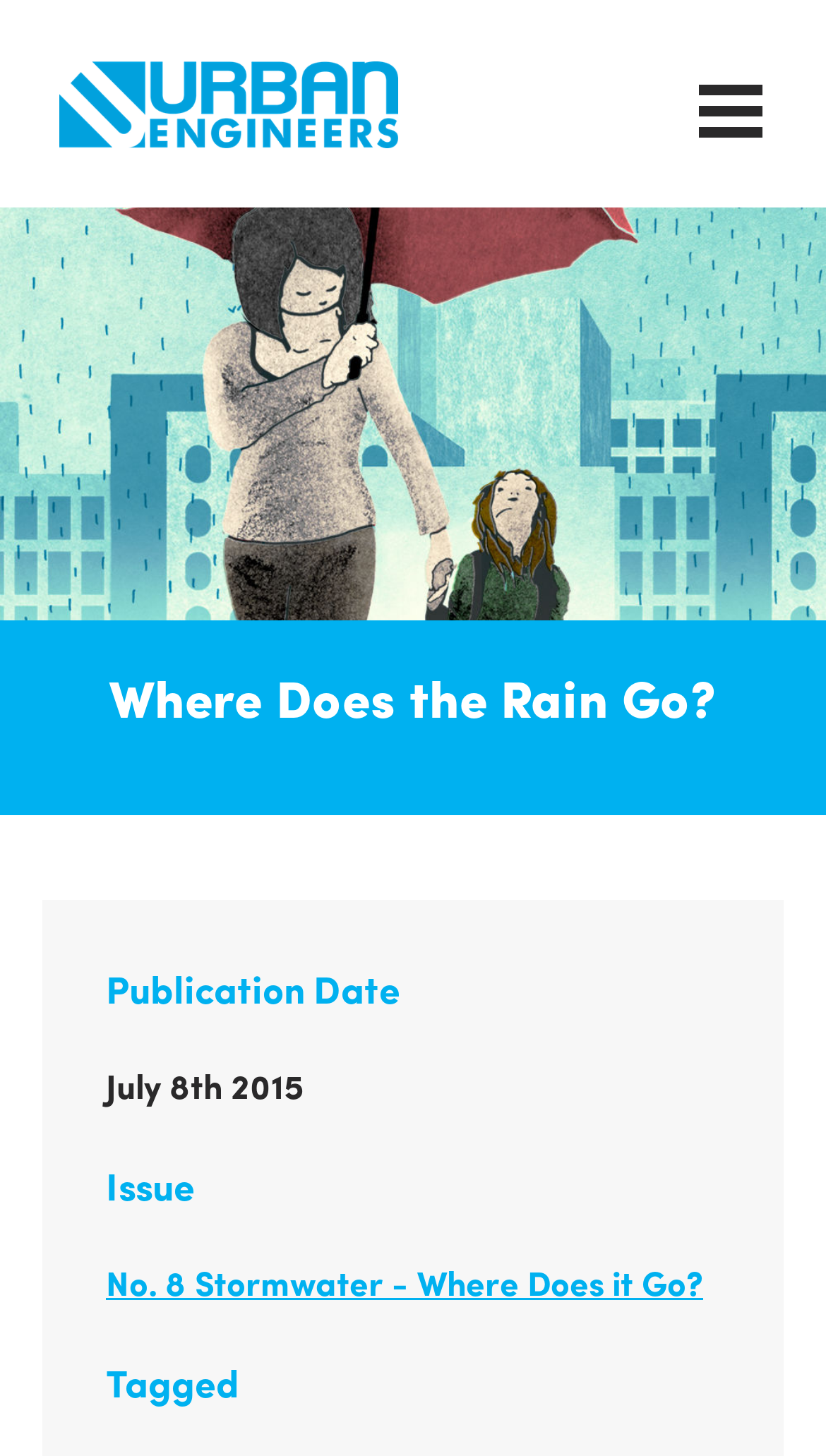Extract the bounding box coordinates for the UI element described by the text: "Urban Engineers". The coordinates should be in the form of [left, top, right, bottom] with values between 0 and 1.

[0.072, 0.041, 0.482, 0.102]